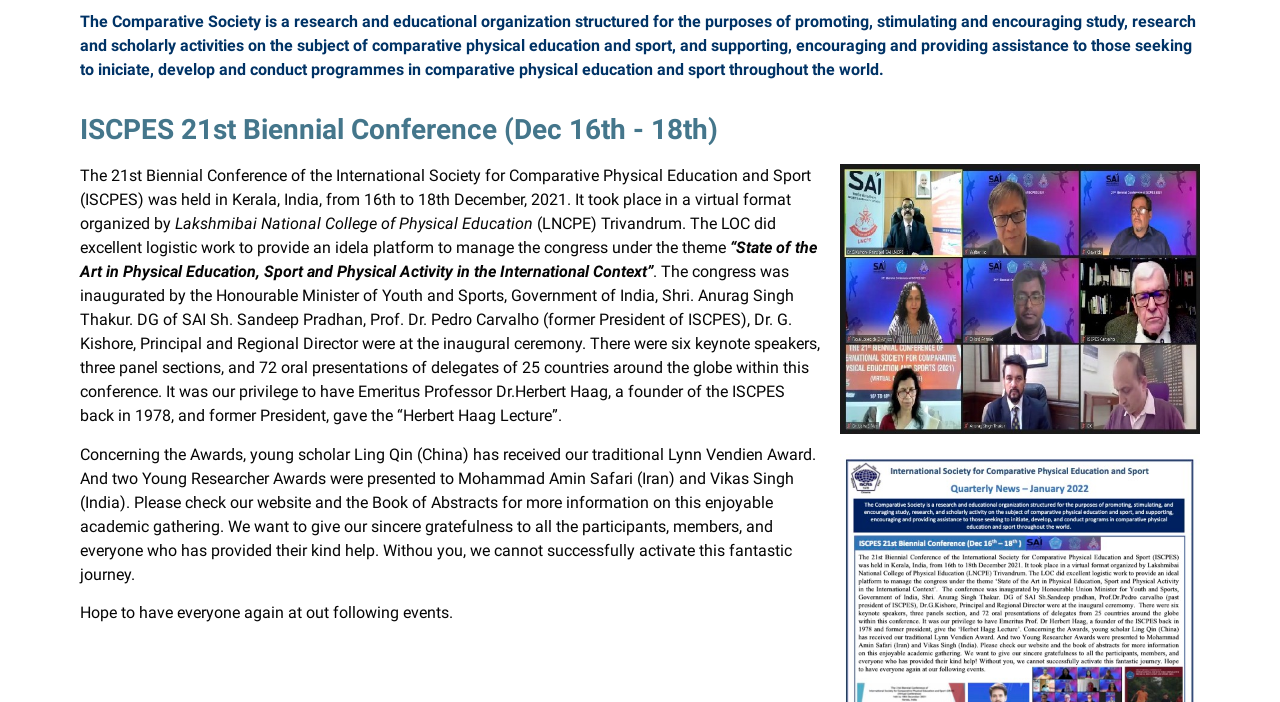Generate a comprehensive caption for the webpage you are viewing.

The webpage is about the Quarterly News of ISCPES, which appears to be a research and educational organization focused on comparative physical education and sport. 

At the top of the page, there is a brief description of the organization, stating its purpose and goals. 

Below this, there is a heading announcing the 21st Biennial Conference of ISCPES, which took place in December 2021. 

Following this heading, there are several paragraphs of text describing the conference, including its location, theme, and events. The conference was held in a virtual format and featured keynote speakers, panel sections, and oral presentations from delegates around the world. 

The text also mentions the awards presented during the conference, including the Lynn Vendien Award and Young Researcher Awards. 

At the bottom of the page, there is a closing message expressing gratitude to participants and looking forward to future events.